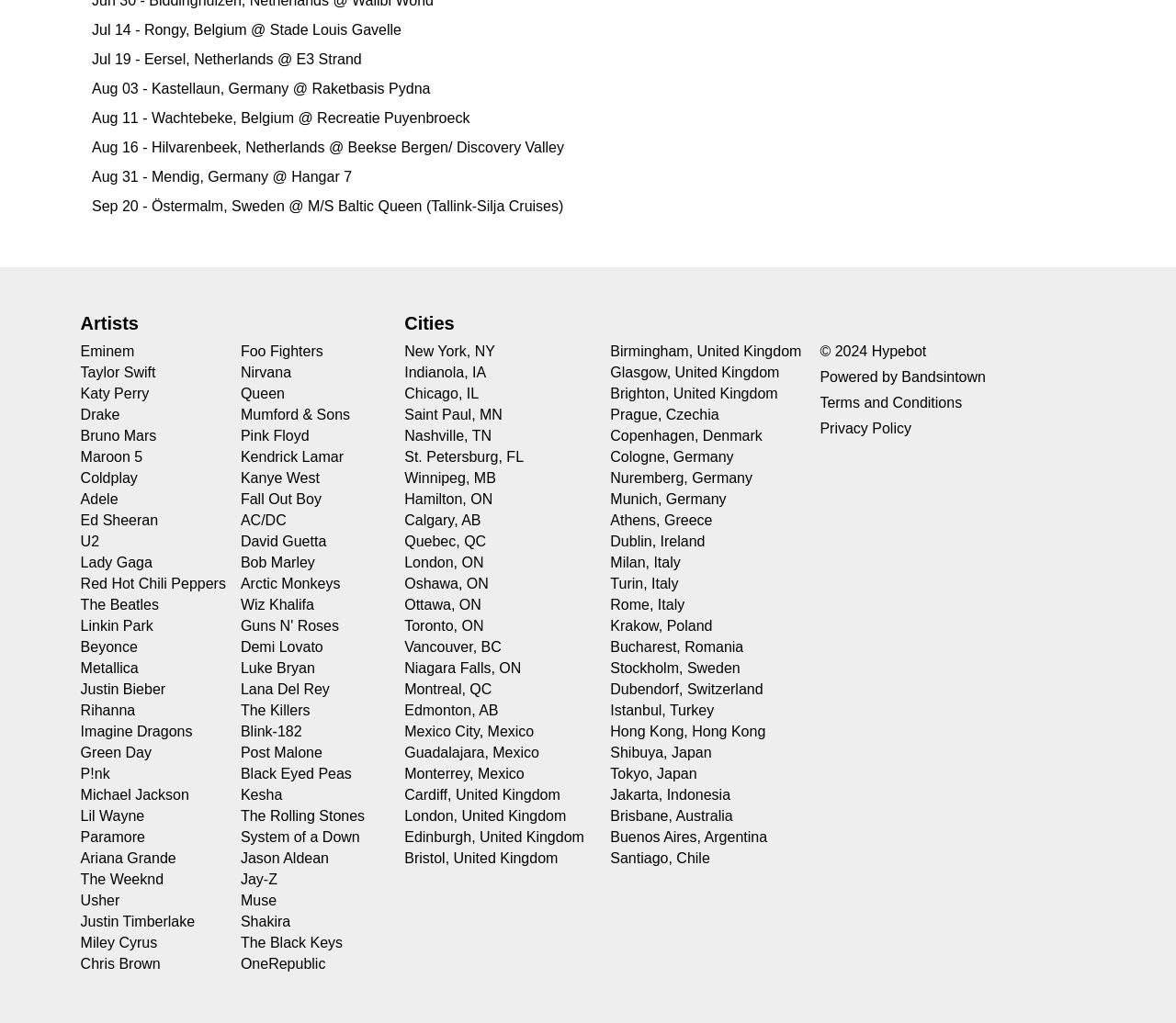Please find the bounding box coordinates of the section that needs to be clicked to achieve this instruction: "Check out concerts in Rongy, Belgium".

[0.078, 0.022, 0.341, 0.037]